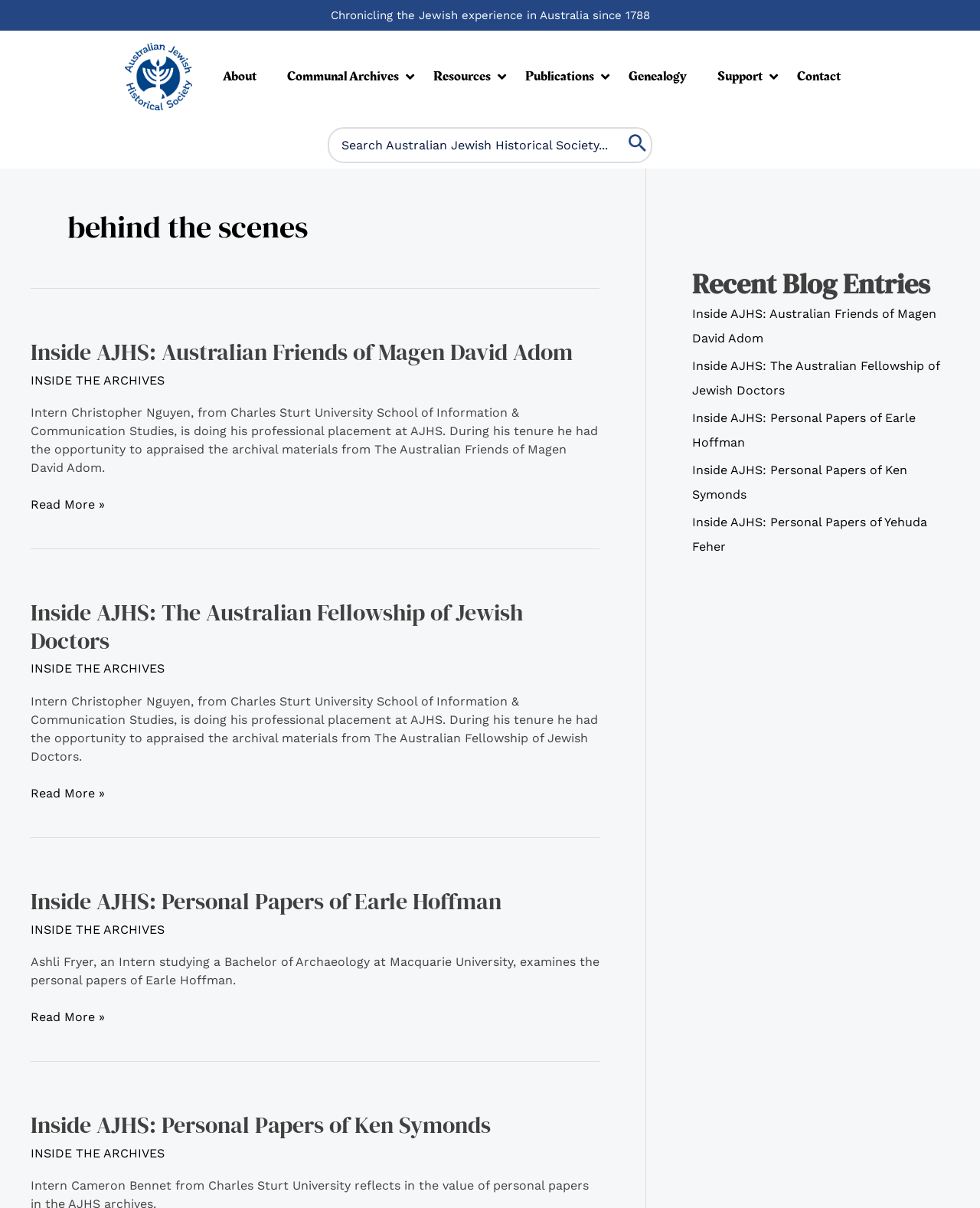How many recent blog entries are listed?
Answer the question with just one word or phrase using the image.

5